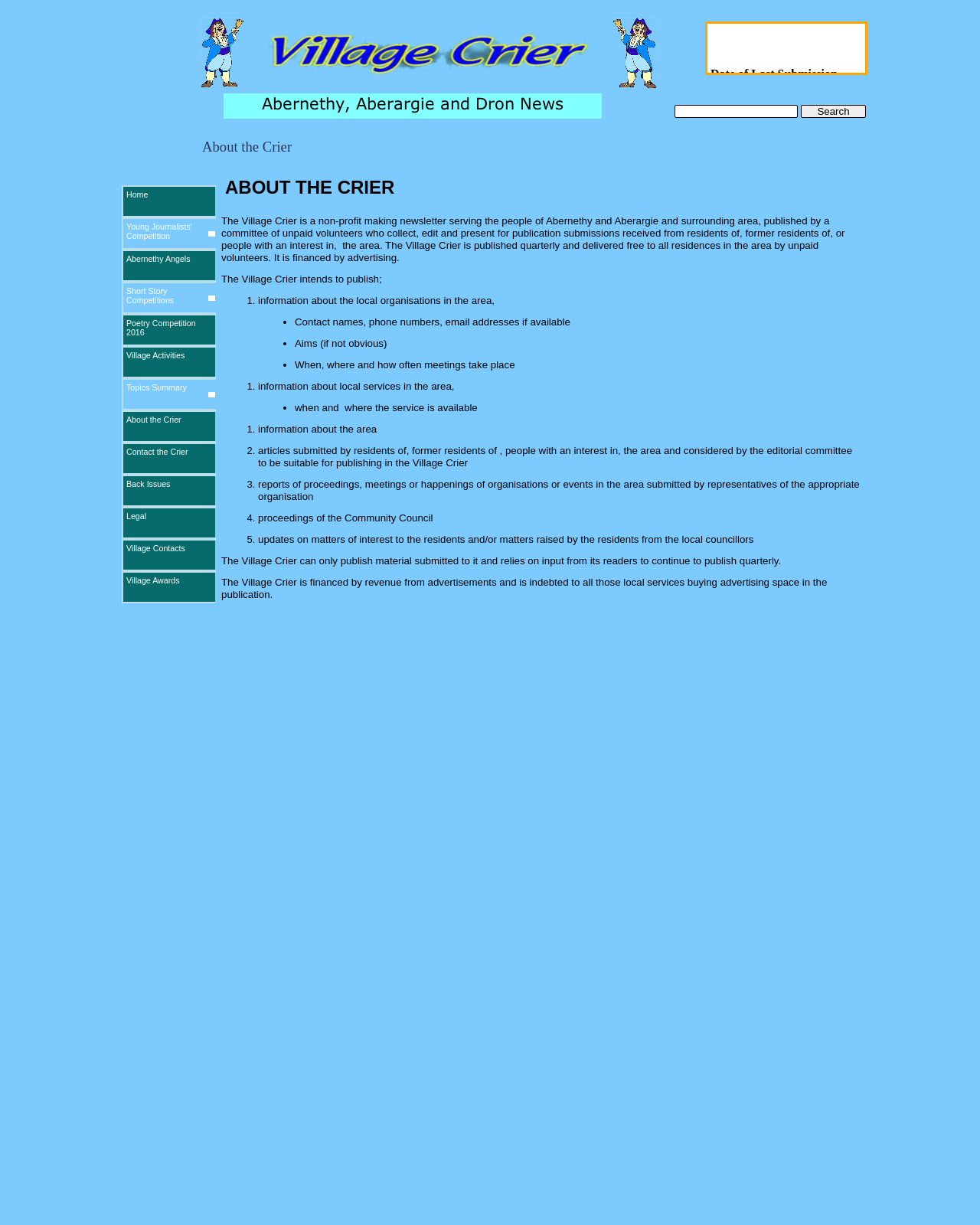Locate the bounding box coordinates of the item that should be clicked to fulfill the instruction: "Read about Young Journalists' Competition".

[0.124, 0.178, 0.221, 0.204]